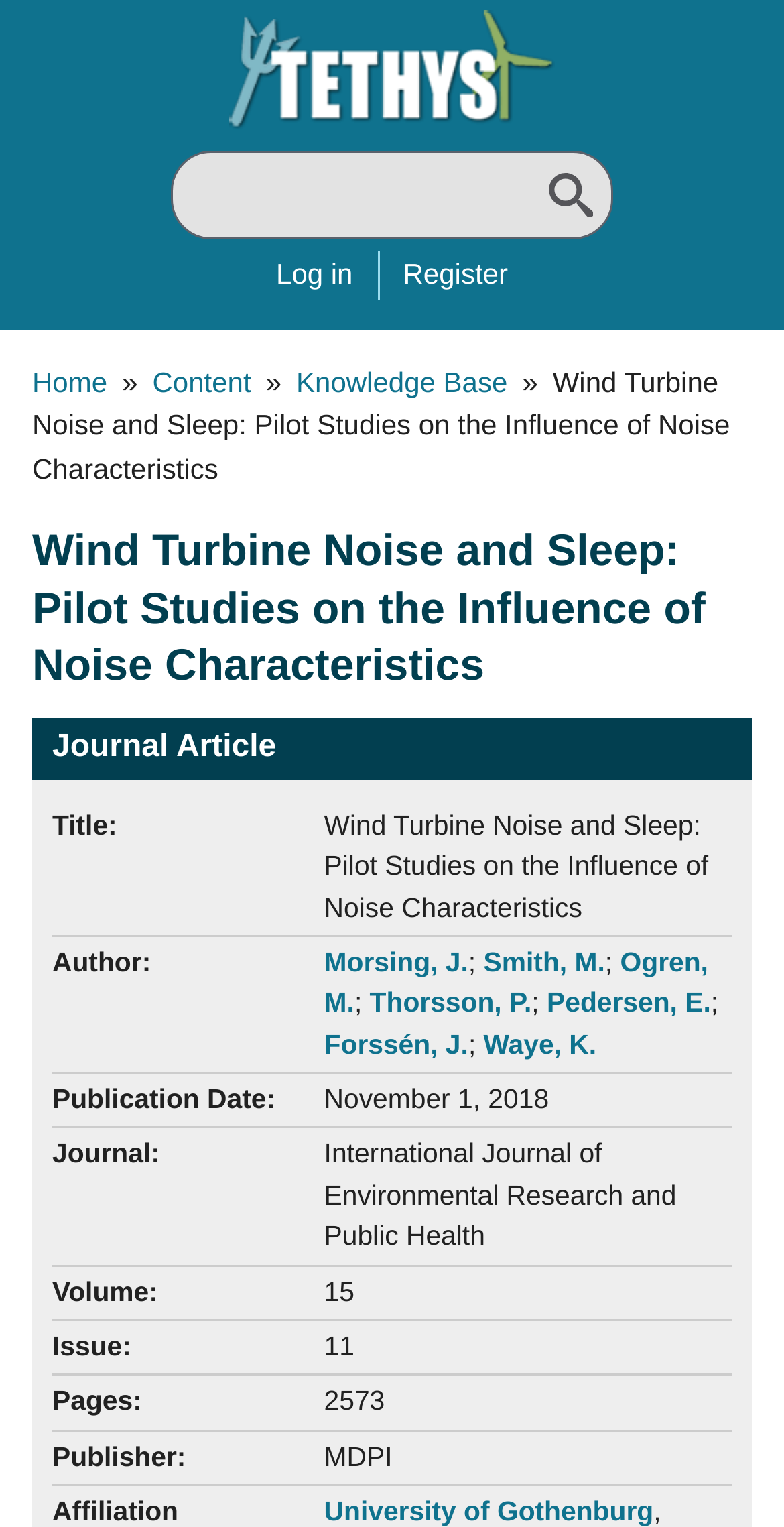Produce an elaborate caption capturing the essence of the webpage.

The webpage is about a research article titled "Wind Turbine Noise and Sleep: Pilot Studies on the Influence of Noise Characteristics" on the Tethys website, which focuses on environmental effects of wind and marine renewable energy. 

At the top left of the page, there is a link to skip to the main content. Next to it, on the top center, is the Tethys logo, which is an image with a link to the website's homepage. 

On the top right, there are two links: "Log in" and "Register". 

Below the top section, there is a navigation bar with a breadcrumb trail, which includes links to the homepage, content, and knowledge base. 

The main content of the page is the article's metadata, which includes the title, authors, publication date, journal, volume, issue, pages, publisher, and affiliation. The title is displayed prominently at the top, followed by the authors' names, which are links to their profiles. The publication date is November 1, 2018. The journal is the International Journal of Environmental Research and Public Health, with a volume of 15, issue 11, and pages 2573. The publisher is MDPI, and the affiliation is the University of Gothenburg.